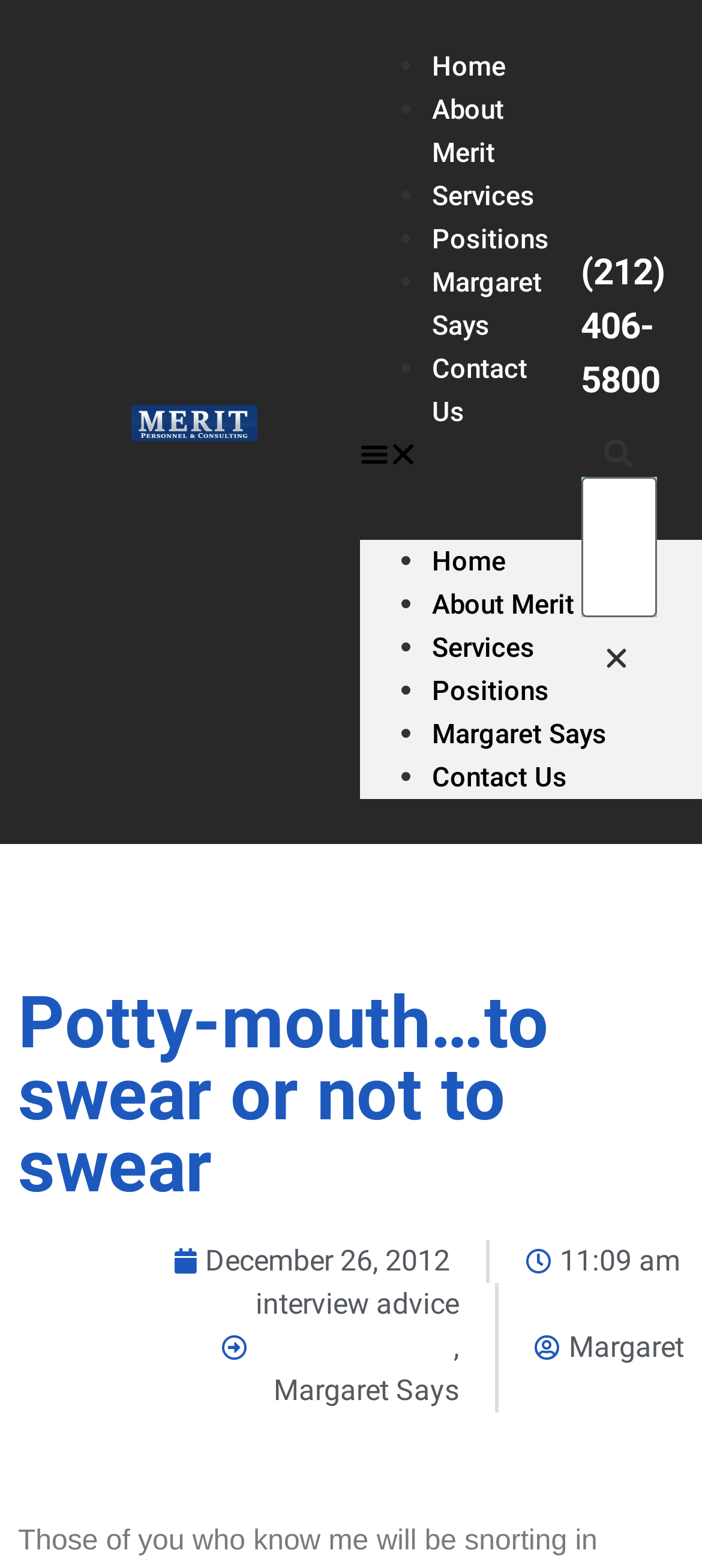Please determine the bounding box coordinates of the element's region to click for the following instruction: "Search for something".

[0.827, 0.276, 0.936, 0.393]